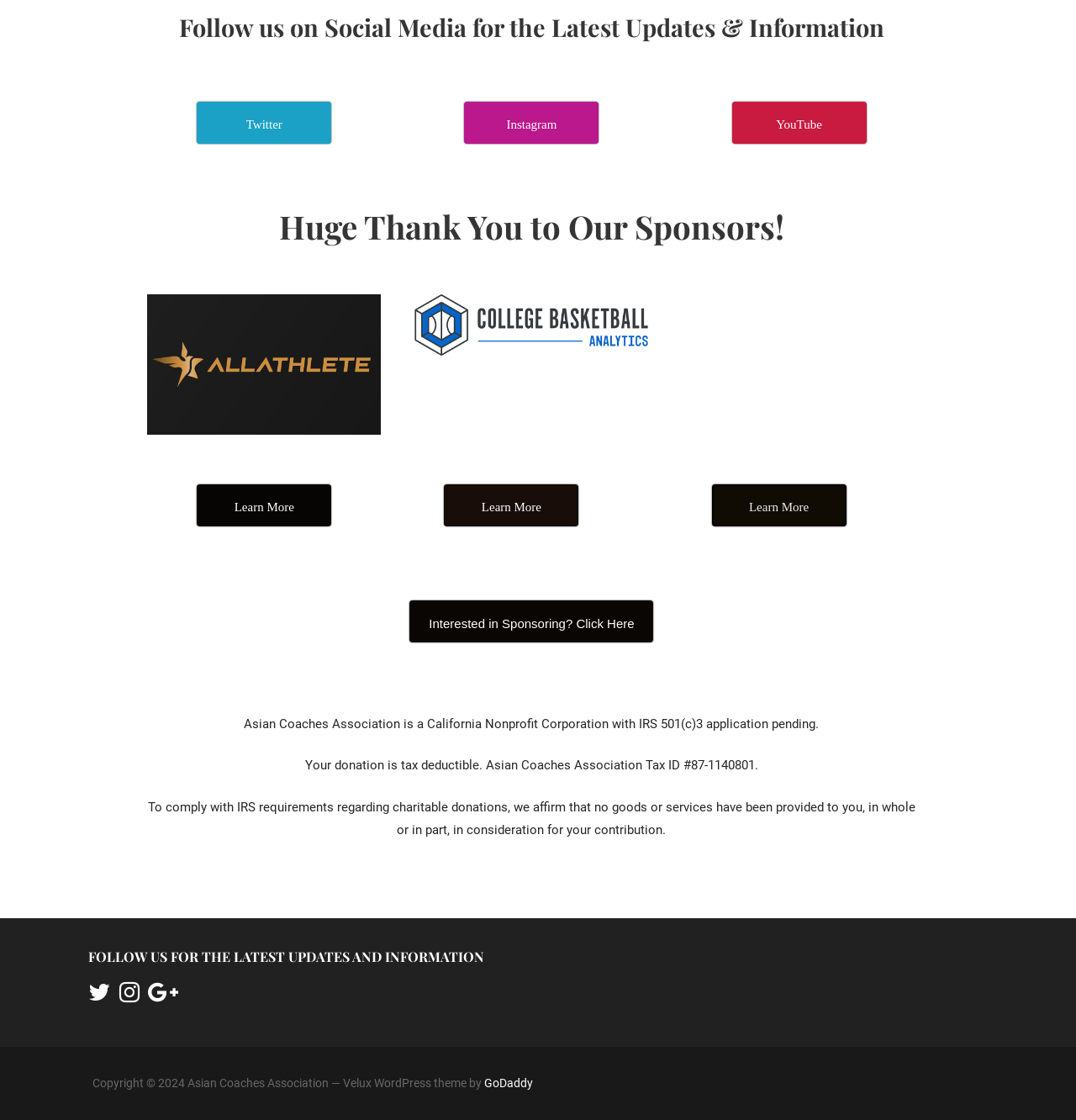From the screenshot, find the bounding box of the UI element matching this description: "Contact Us". Supply the bounding box coordinates in the form [left, top, right, bottom], each a float between 0 and 1.

None